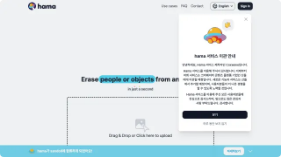What language is the pop-up information in?
Look at the screenshot and give a one-word or phrase answer.

Korean